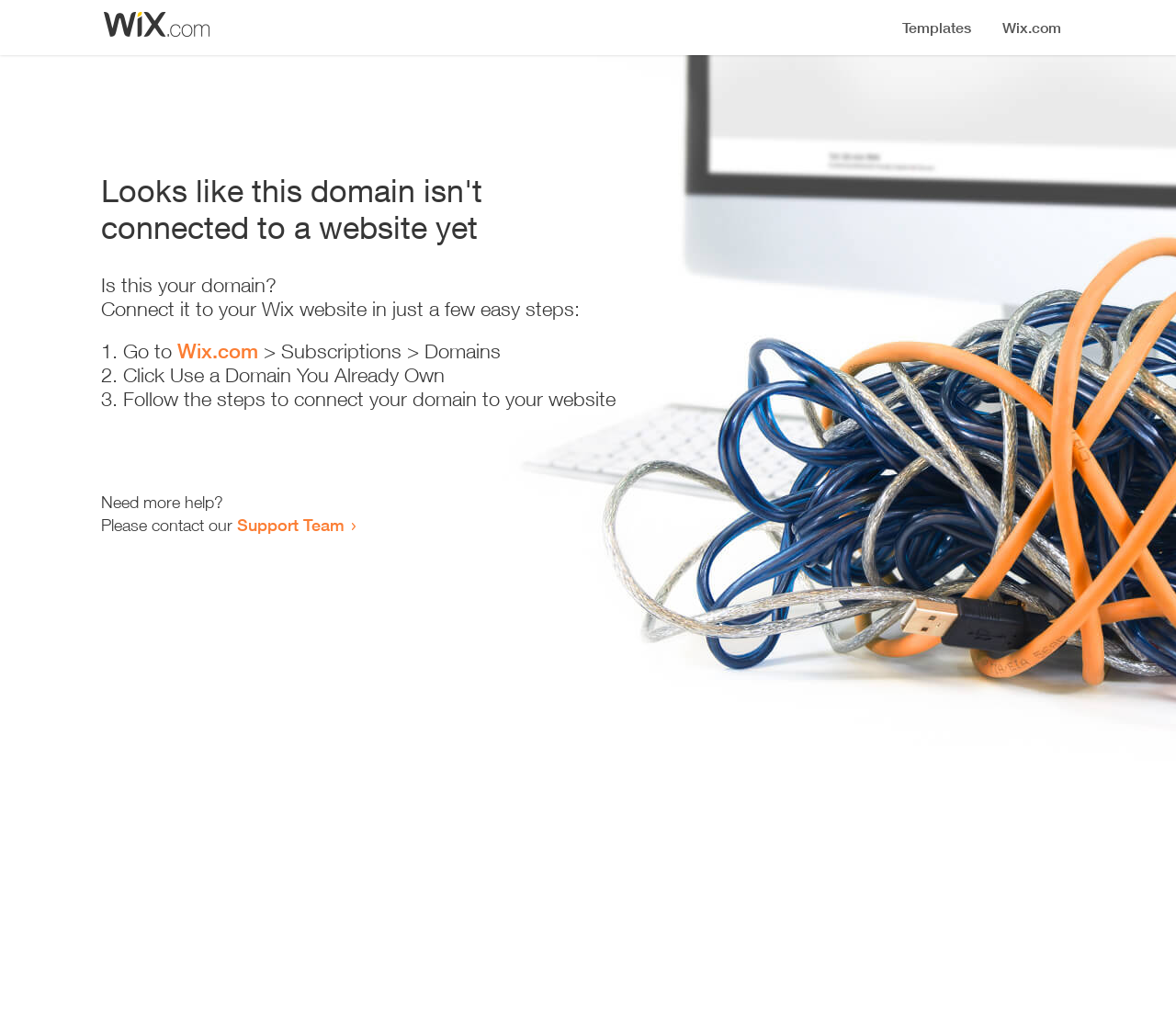What is the current state of the domain?
Answer the question with a single word or phrase, referring to the image.

Not set up